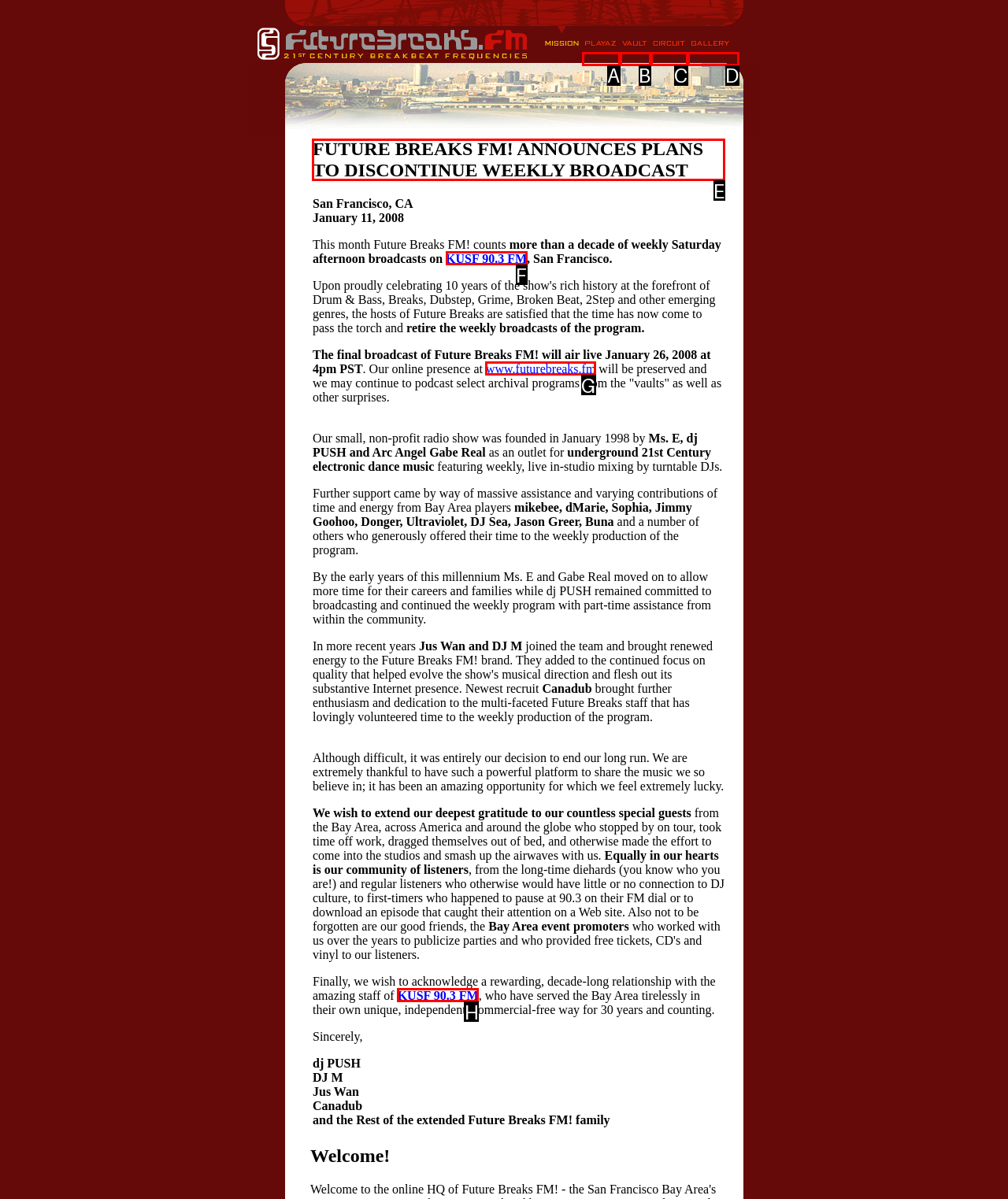Identify which lettered option to click to carry out the task: Read the announcement about discontinuing weekly broadcasts. Provide the letter as your answer.

E